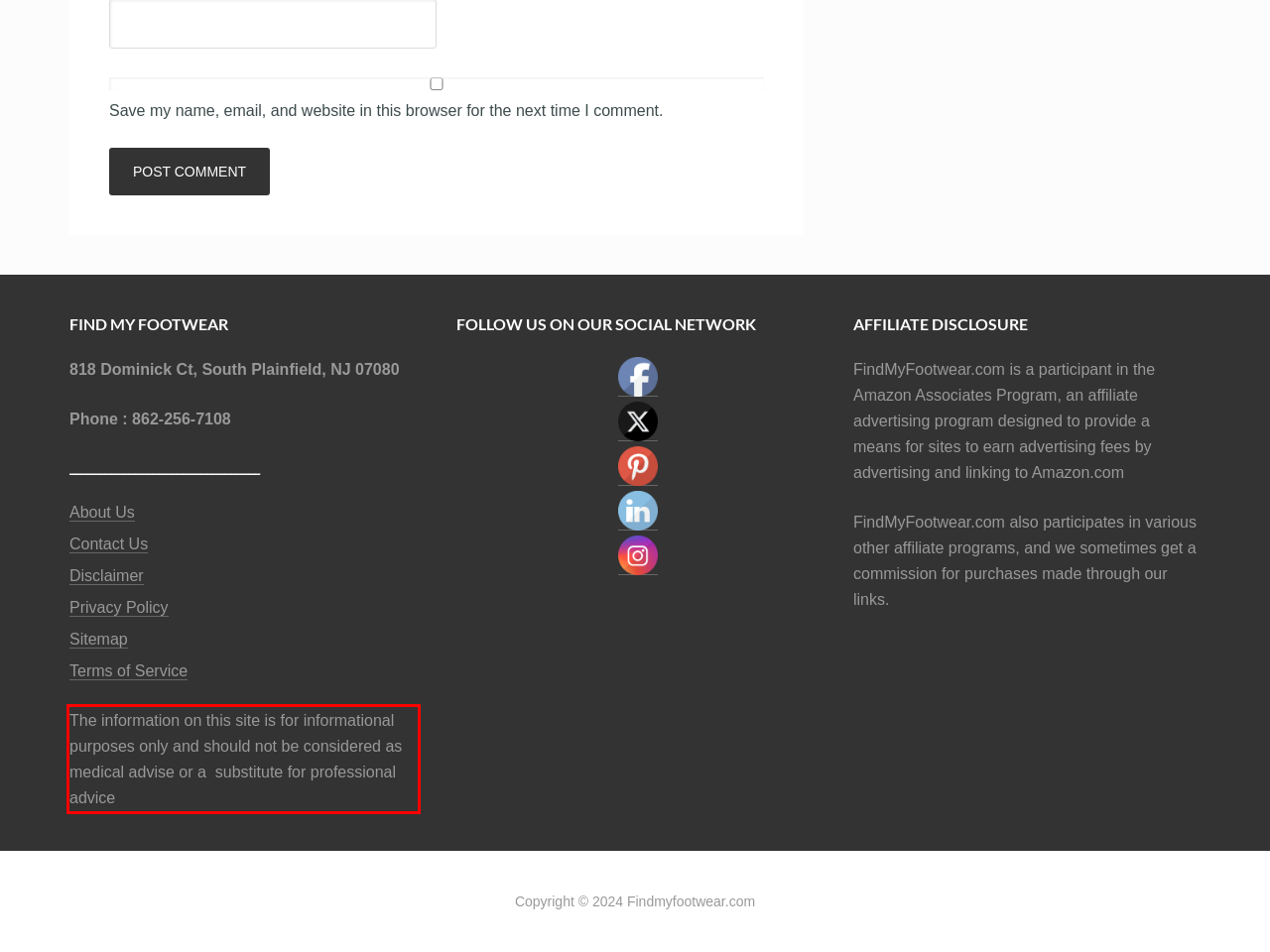Using the webpage screenshot, recognize and capture the text within the red bounding box.

The information on this site is for informational purposes only and should not be considered as medical advise or a substitute for professional advice